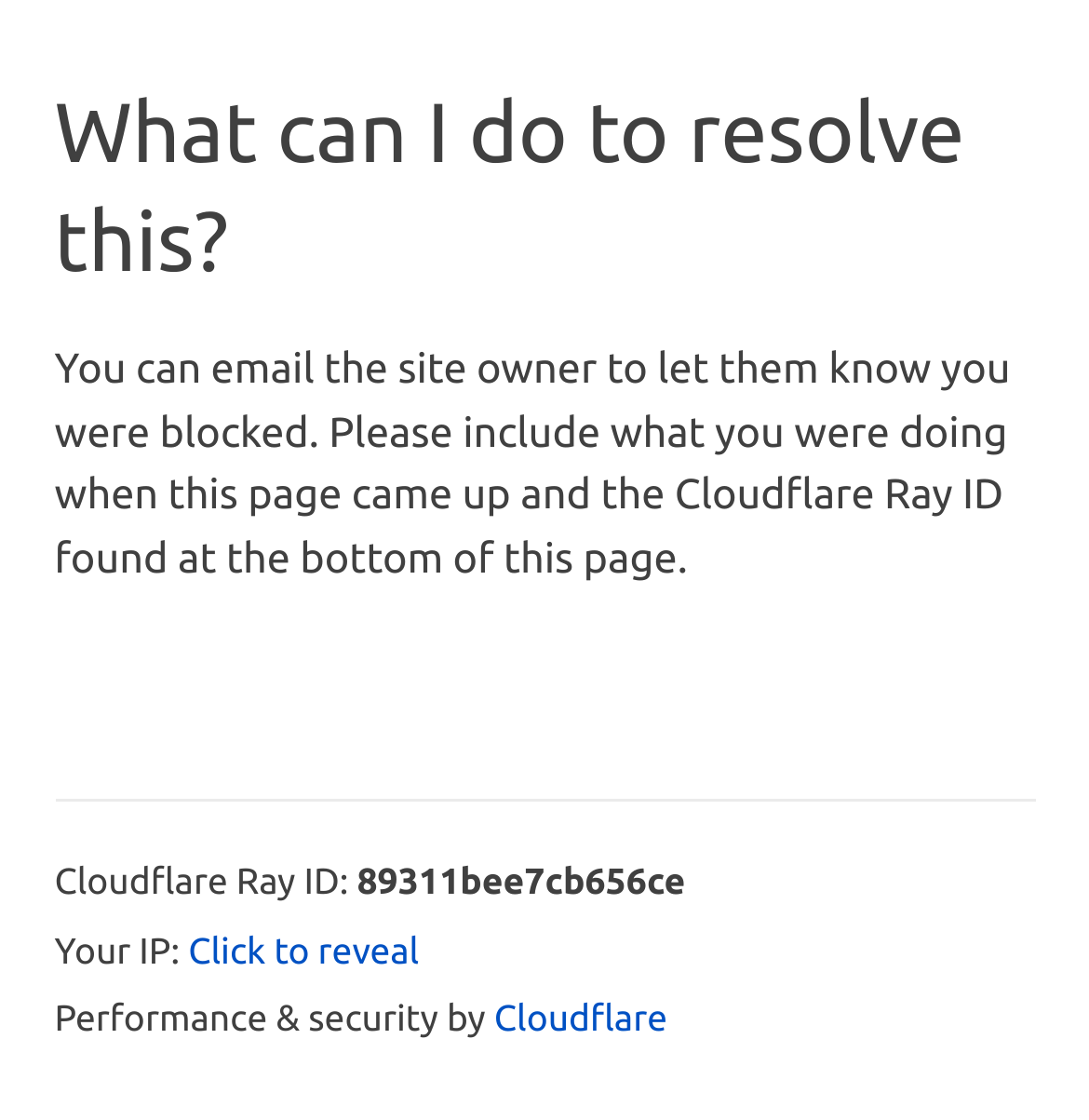Can you give a comprehensive explanation to the question given the content of the image?
What is the current webpage about?

The current webpage is about being blocked by Cloudflare, as indicated by the text 'What can I do to resolve this?' and the presence of Cloudflare-related information.